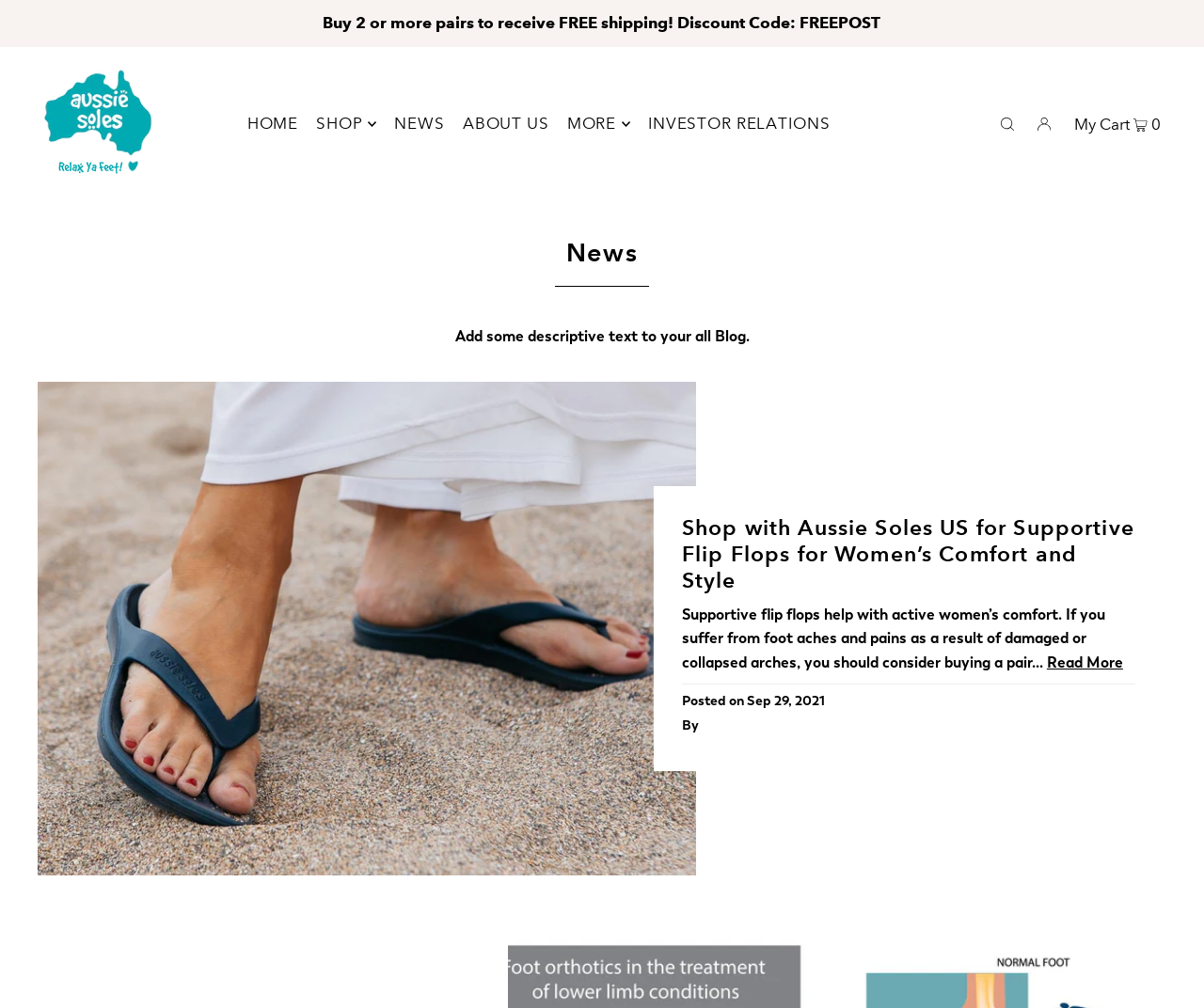Please provide the bounding box coordinates for the element that needs to be clicked to perform the instruction: "View the 'Aussie Soles Starfish' blog post". The coordinates must consist of four float numbers between 0 and 1, formatted as [left, top, right, bottom].

[0.031, 0.378, 0.578, 0.868]